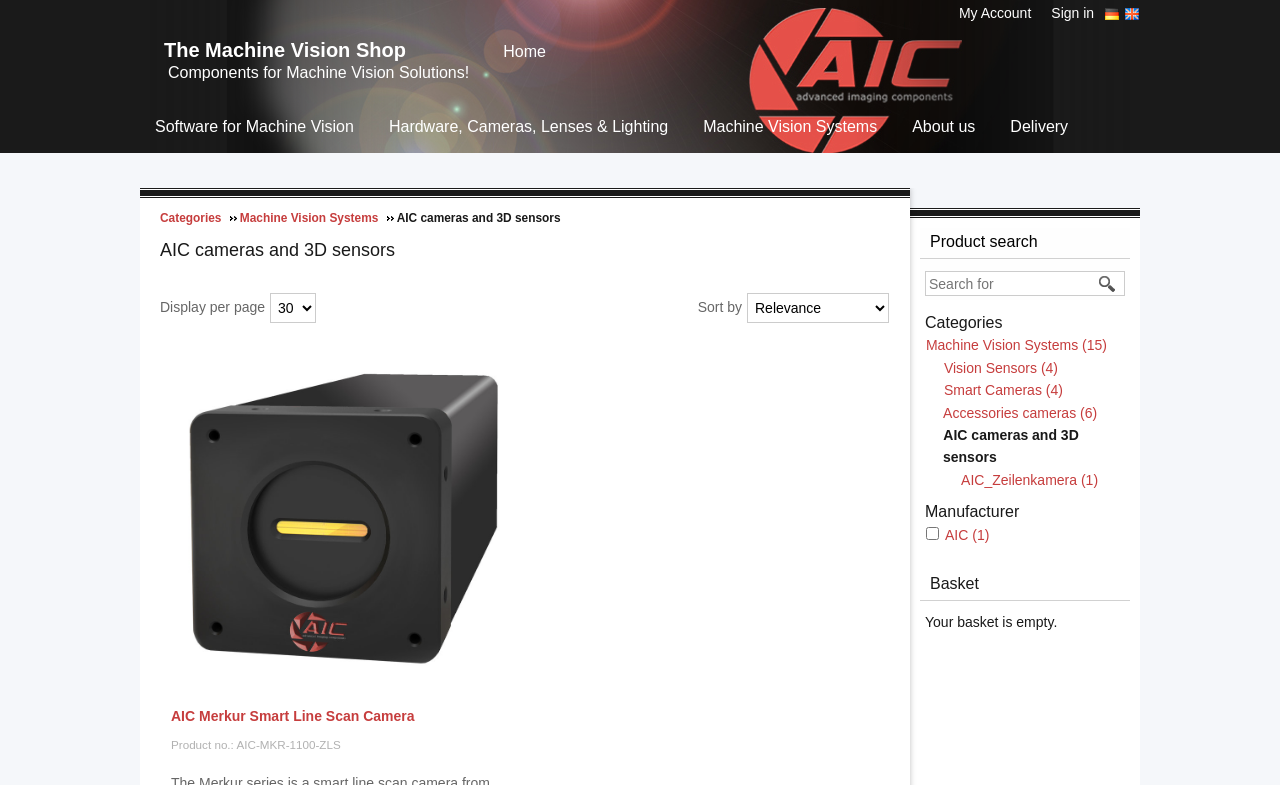Determine the bounding box coordinates of the clickable region to execute the instruction: "View Machine Vision Systems". The coordinates should be four float numbers between 0 and 1, denoted as [left, top, right, bottom].

[0.549, 0.144, 0.693, 0.176]